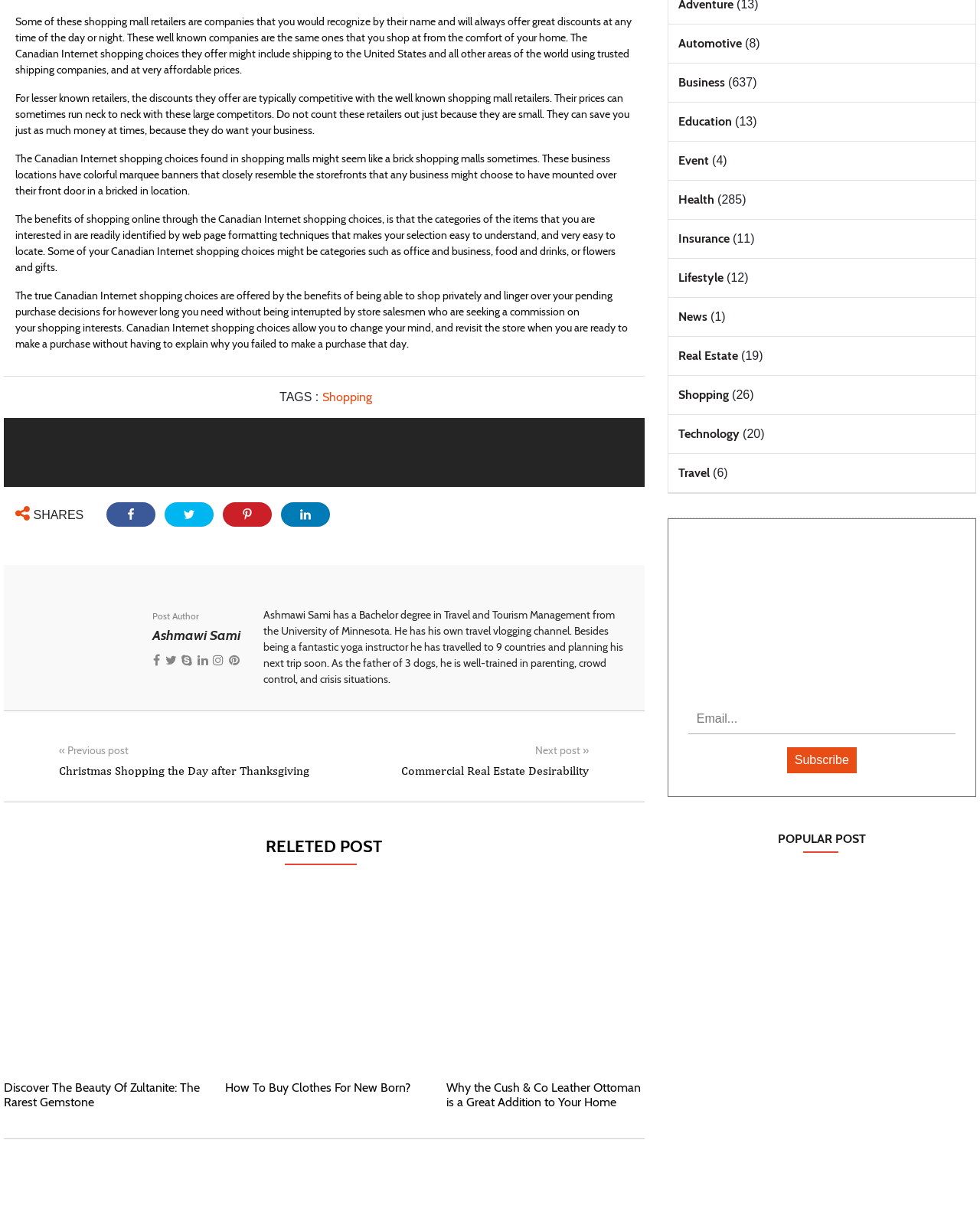Please find the bounding box coordinates of the element that must be clicked to perform the given instruction: "Discover the beauty of Zultanite". The coordinates should be four float numbers from 0 to 1, i.e., [left, top, right, bottom].

[0.004, 0.889, 0.204, 0.913]